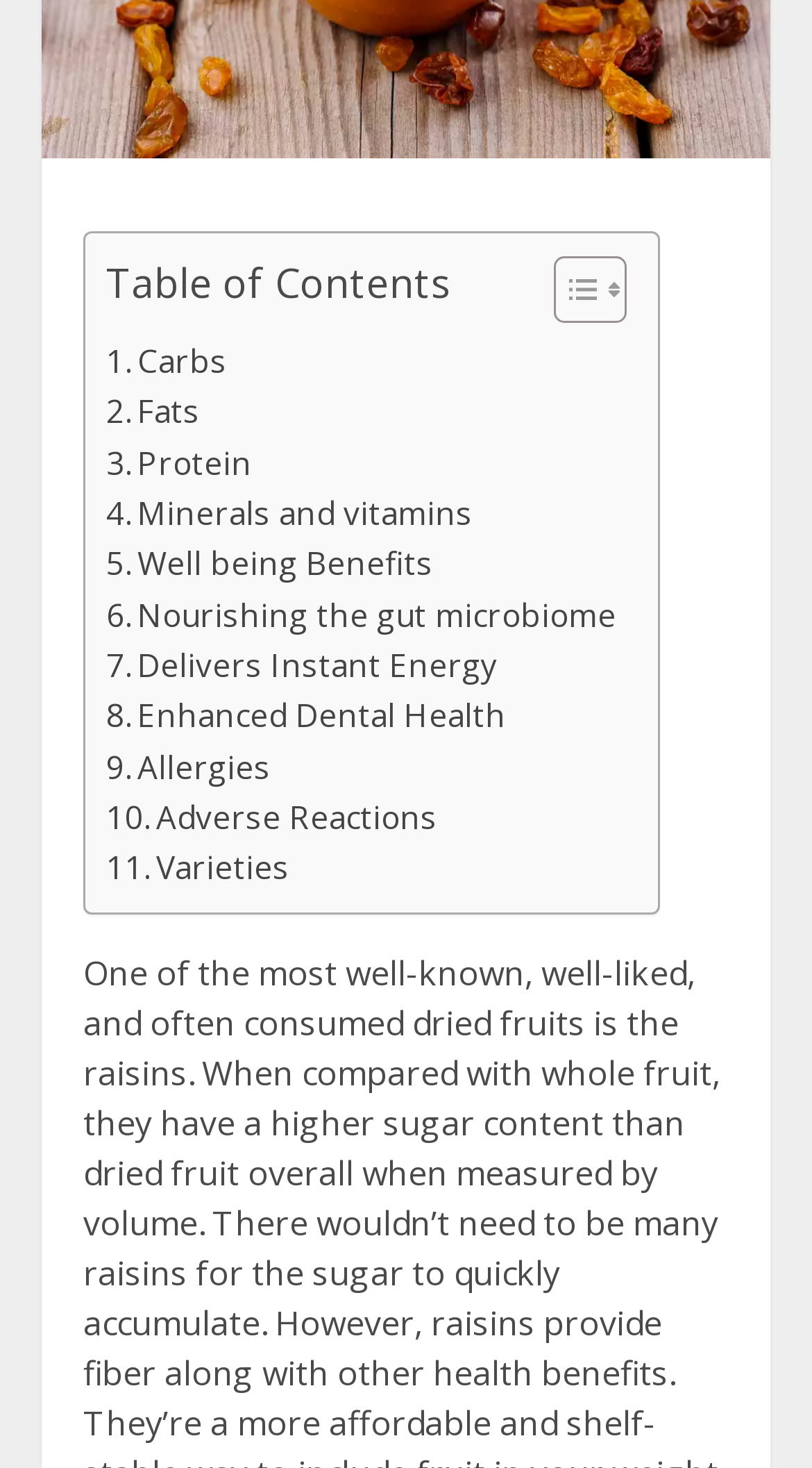Could you determine the bounding box coordinates of the clickable element to complete the instruction: "View Carbs"? Provide the coordinates as four float numbers between 0 and 1, i.e., [left, top, right, bottom].

[0.131, 0.228, 0.28, 0.263]